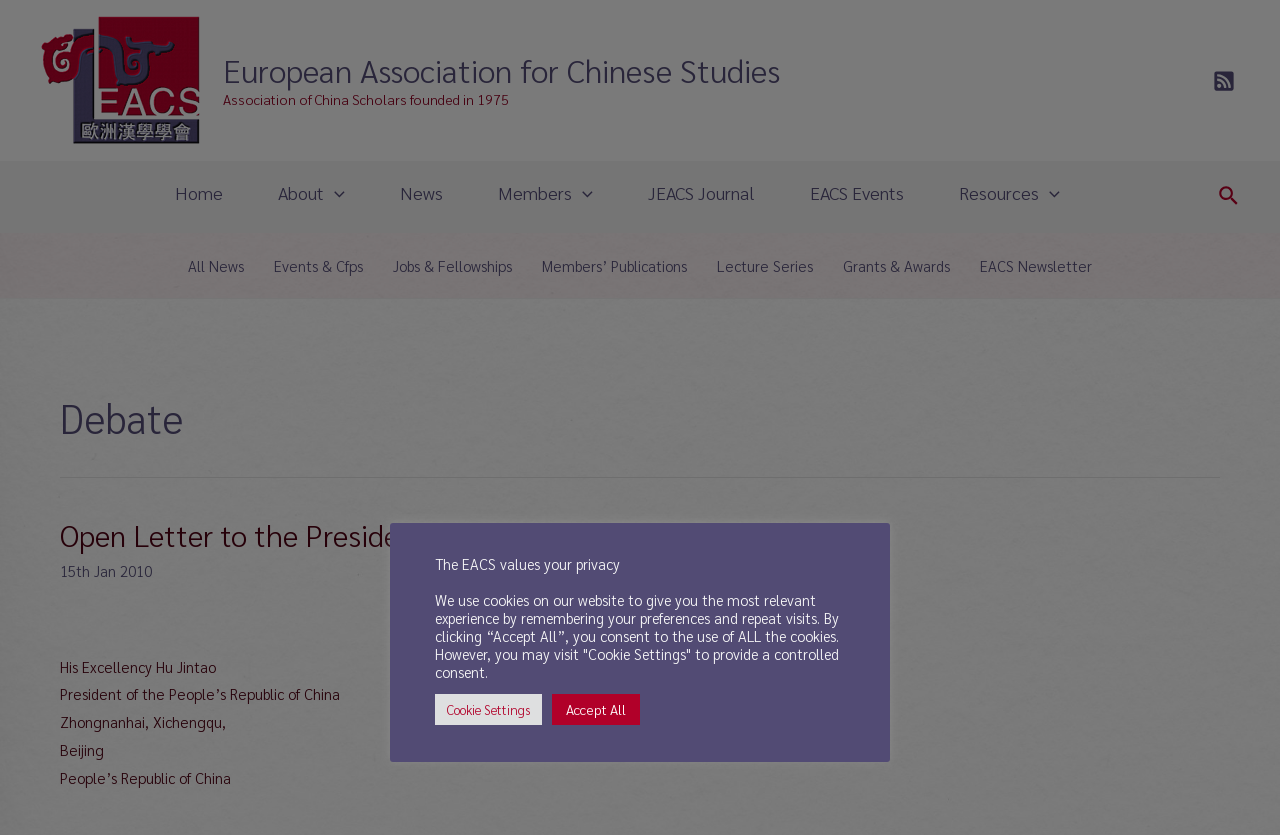Identify the bounding box of the UI element that matches this description: "Members’ Publications".

[0.412, 0.279, 0.548, 0.357]